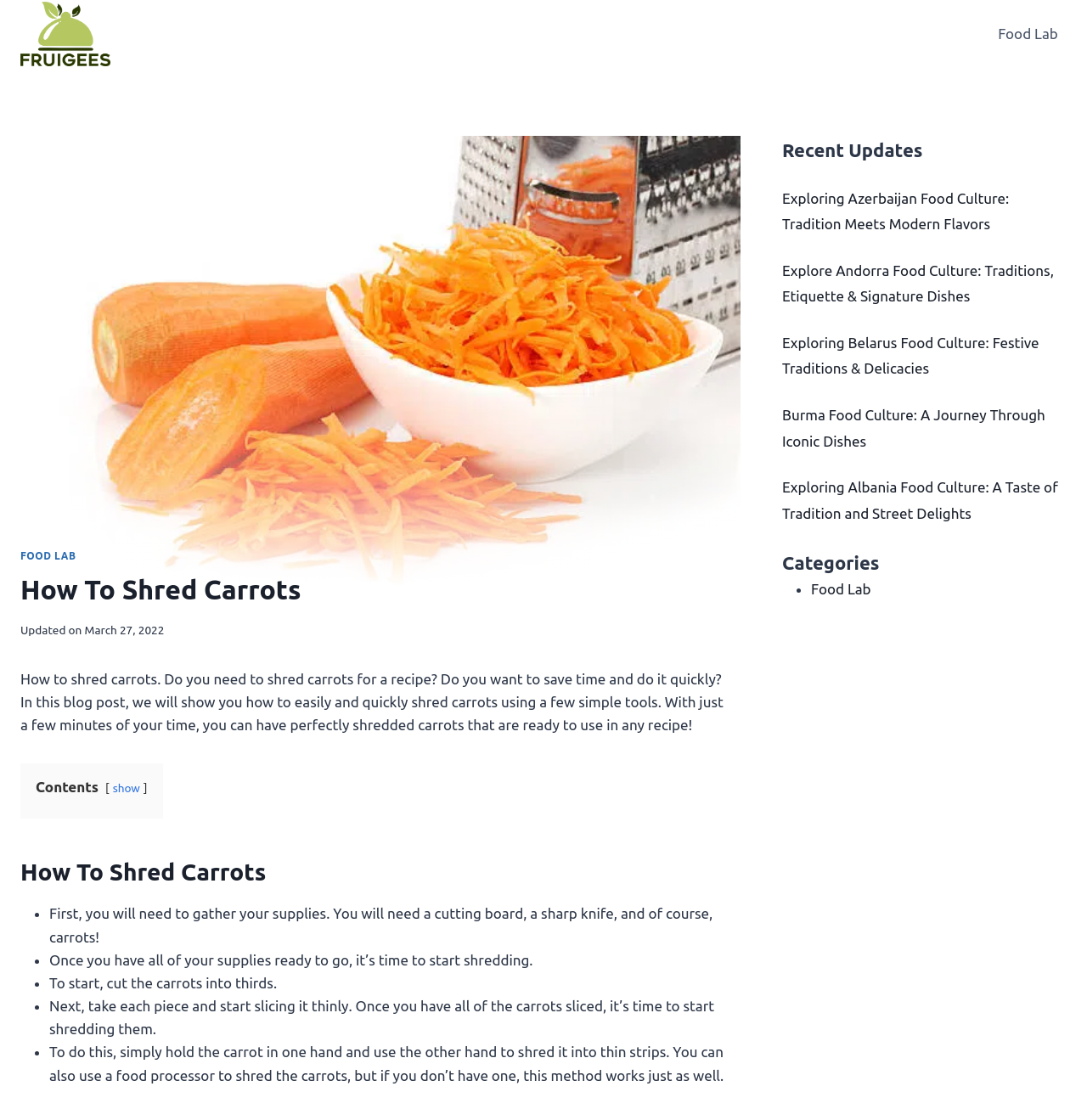How many recent updates are listed?
Carefully analyze the image and provide a detailed answer to the question.

The webpage has a section called 'Recent Updates' that lists 5 recent updates, each with a link to a different article.